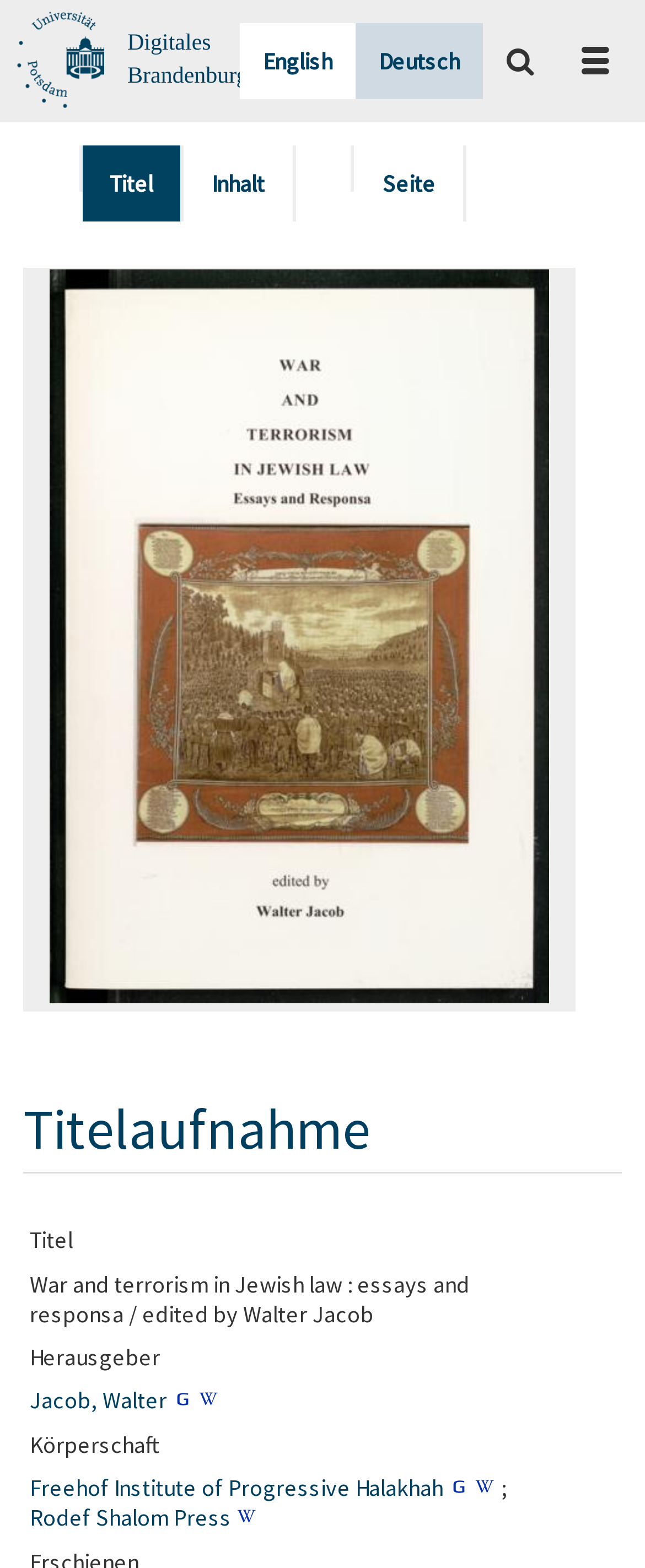Identify the bounding box of the HTML element described as: "aria-label="Facebook - White Circle"".

None